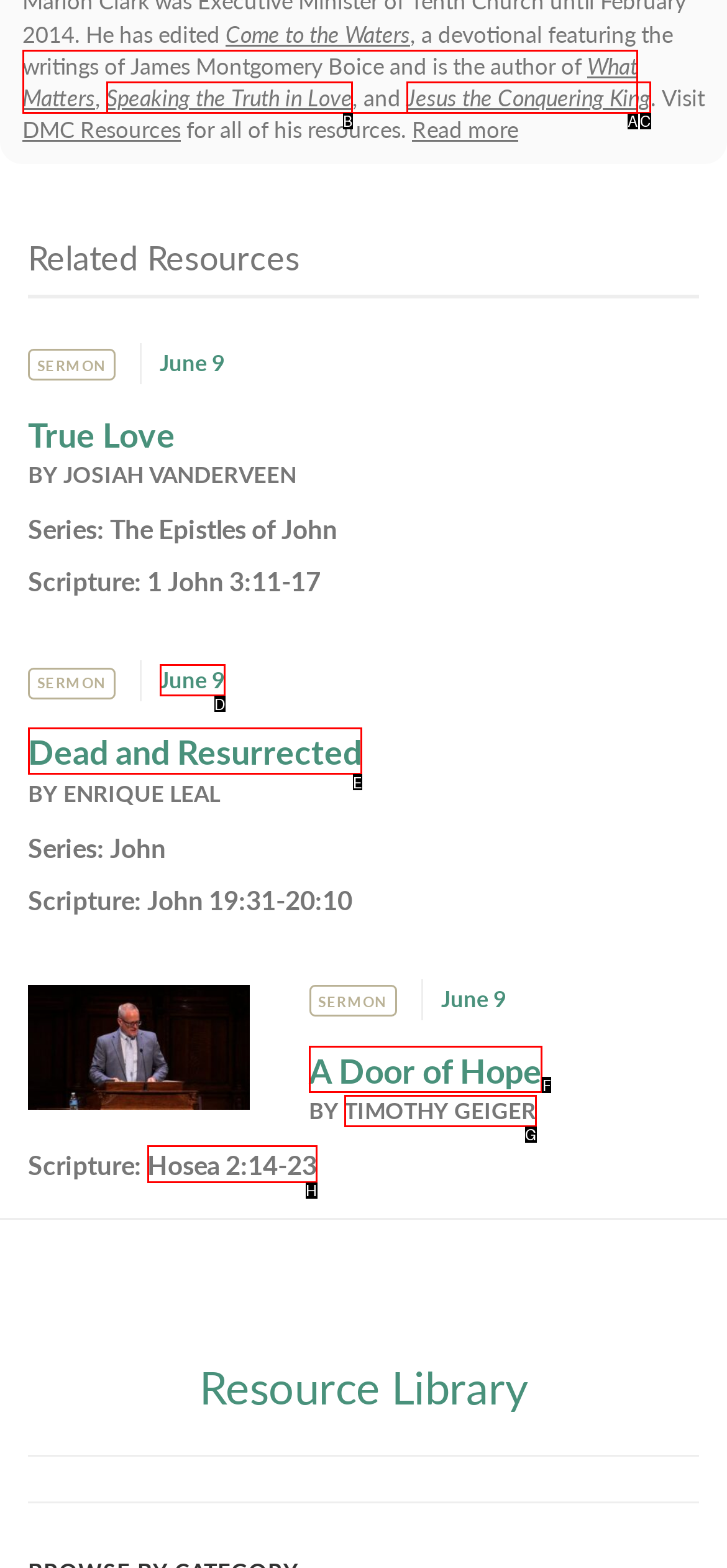Point out the option that needs to be clicked to fulfill the following instruction: Check out the sermon 'A Door of Hope' by Timothy Geiger
Answer with the letter of the appropriate choice from the listed options.

F